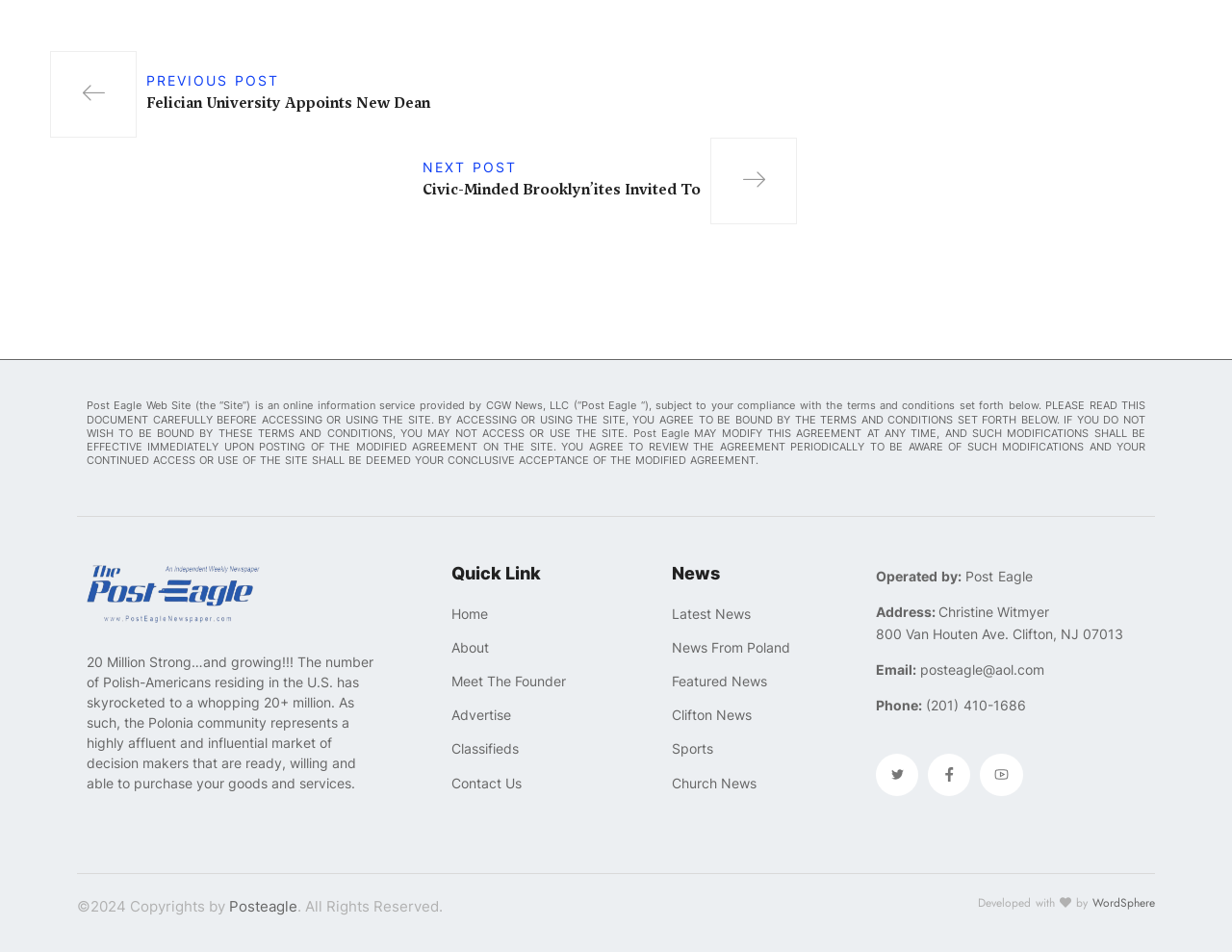Identify the bounding box coordinates for the UI element described by the following text: "Next postCivic-Minded Brooklyn’ites Invited To". Provide the coordinates as four float numbers between 0 and 1, in the format [left, top, right, bottom].

[0.335, 0.145, 0.647, 0.236]